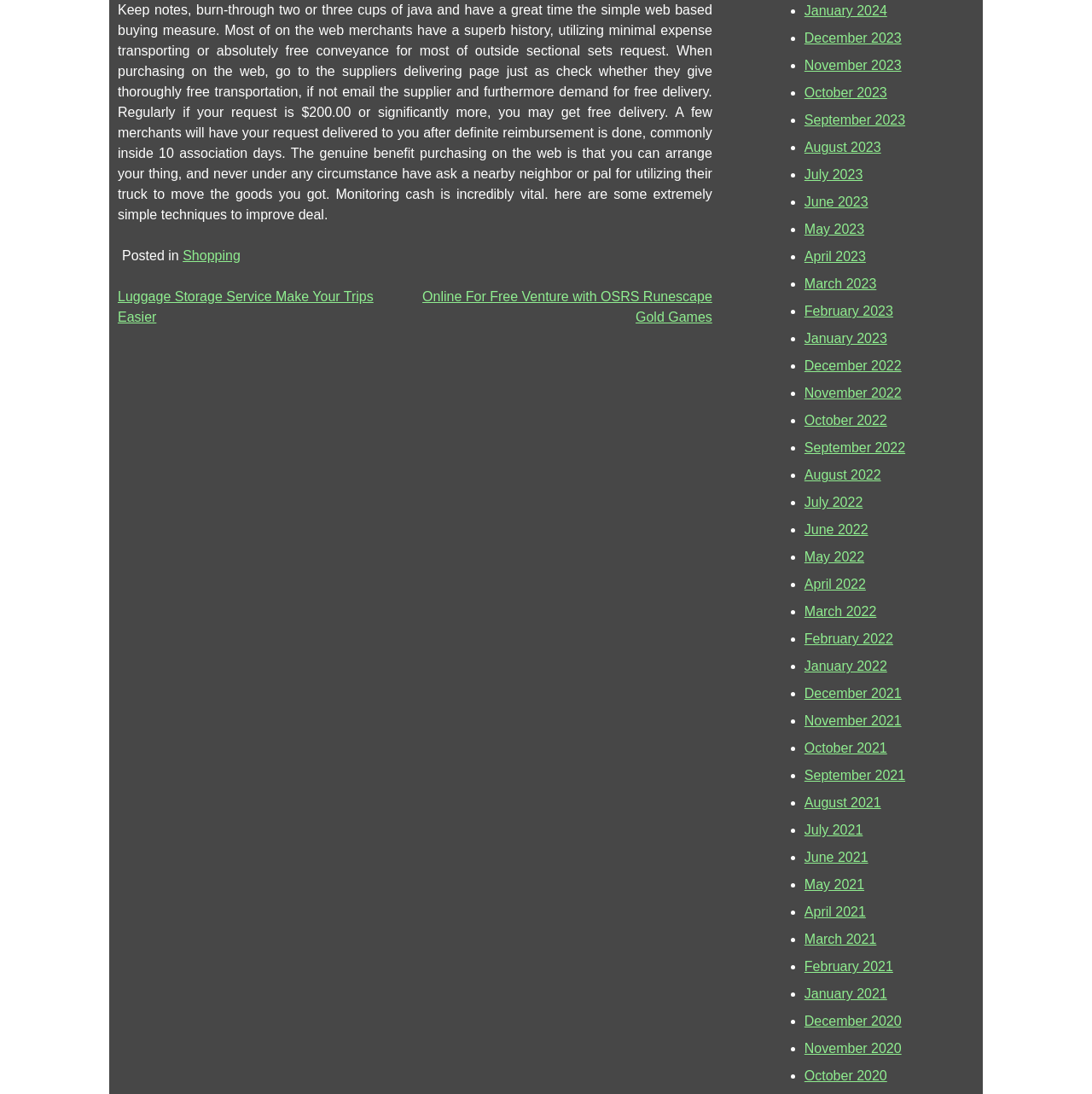What is the date range of the archived posts?
Examine the image and provide an in-depth answer to the question.

The list of archived posts includes links to posts from January 2021 to January 2024, indicating that the website has been active for at least three years.